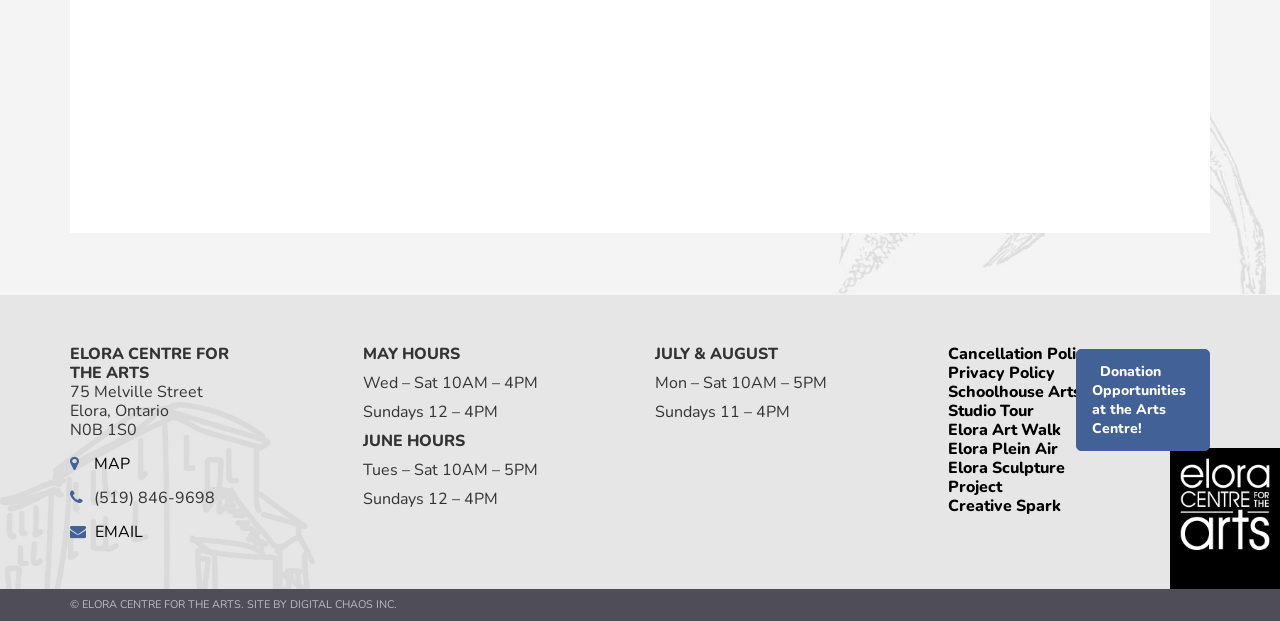Identify the bounding box coordinates for the element you need to click to achieve the following task: "learn about schoolhouse arts". The coordinates must be four float values ranging from 0 to 1, formatted as [left, top, right, bottom].

[0.74, 0.613, 0.844, 0.649]